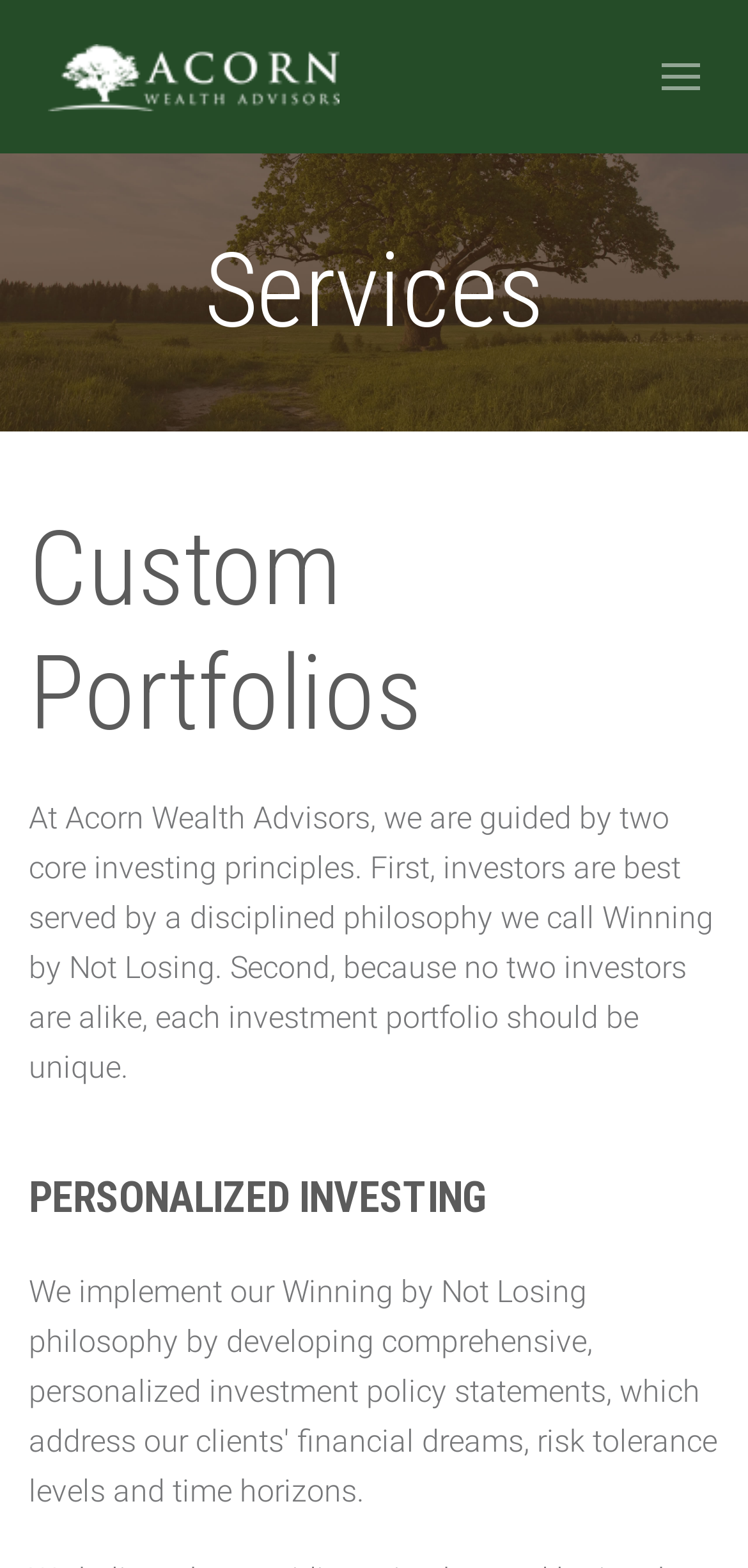Provide a short answer using a single word or phrase for the following question: 
What is the philosophy of investing?

Winning by Not Losing